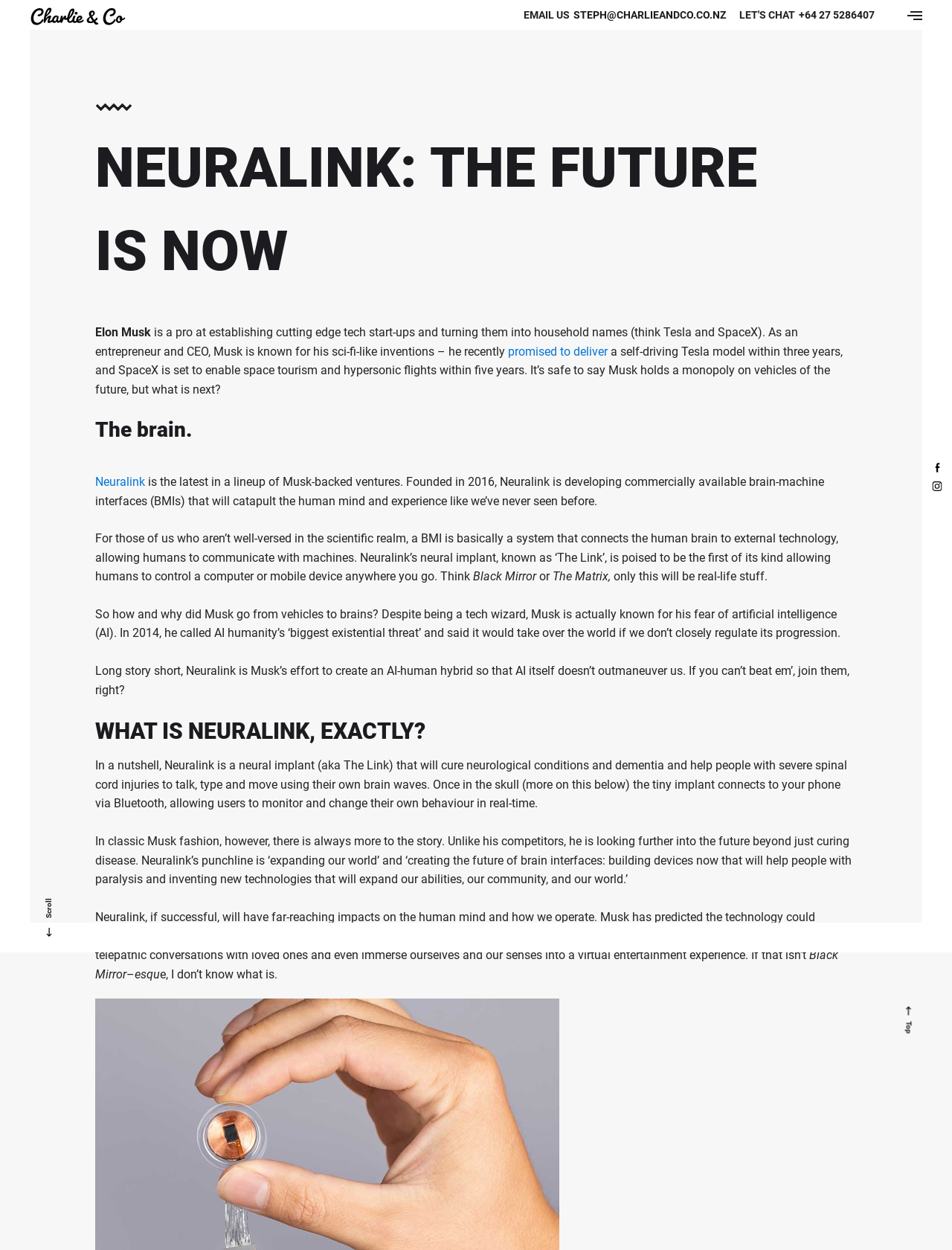Please locate the bounding box coordinates for the element that should be clicked to achieve the following instruction: "Click the Facebook link". Ensure the coordinates are given as four float numbers between 0 and 1, i.e., [left, top, right, bottom].

[0.975, 0.366, 0.994, 0.381]